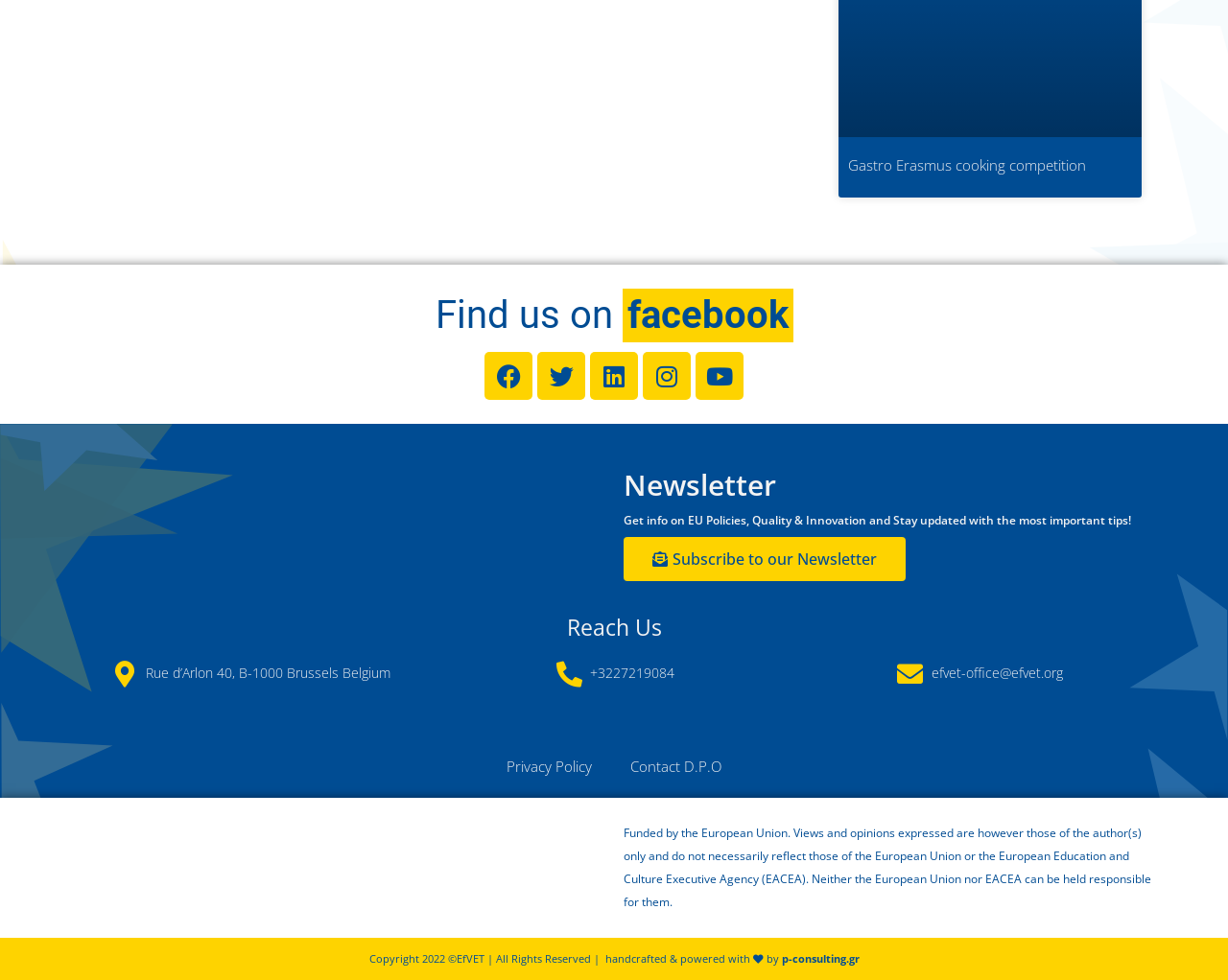Identify the bounding box coordinates for the element you need to click to achieve the following task: "Get in touch via phone". The coordinates must be four float values ranging from 0 to 1, formatted as [left, top, right, bottom].

[0.359, 0.674, 0.641, 0.7]